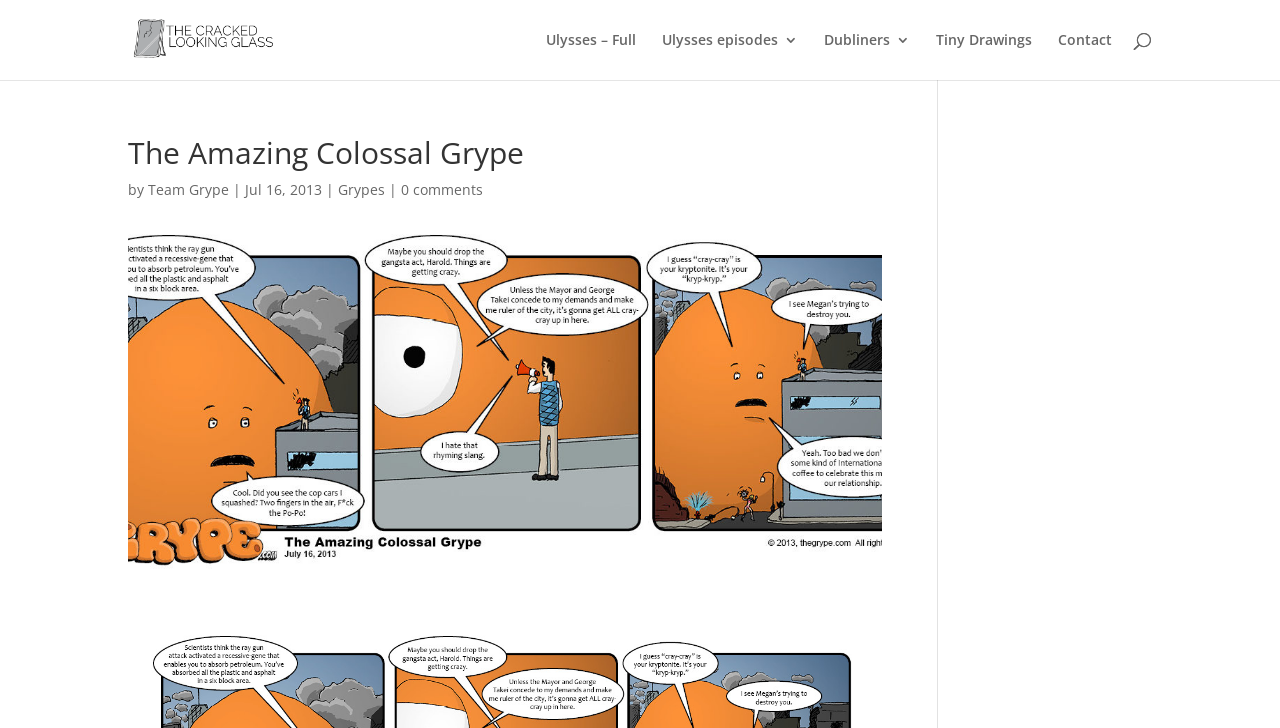What is the date of the post?
Using the visual information, reply with a single word or short phrase.

Jul 16, 2013